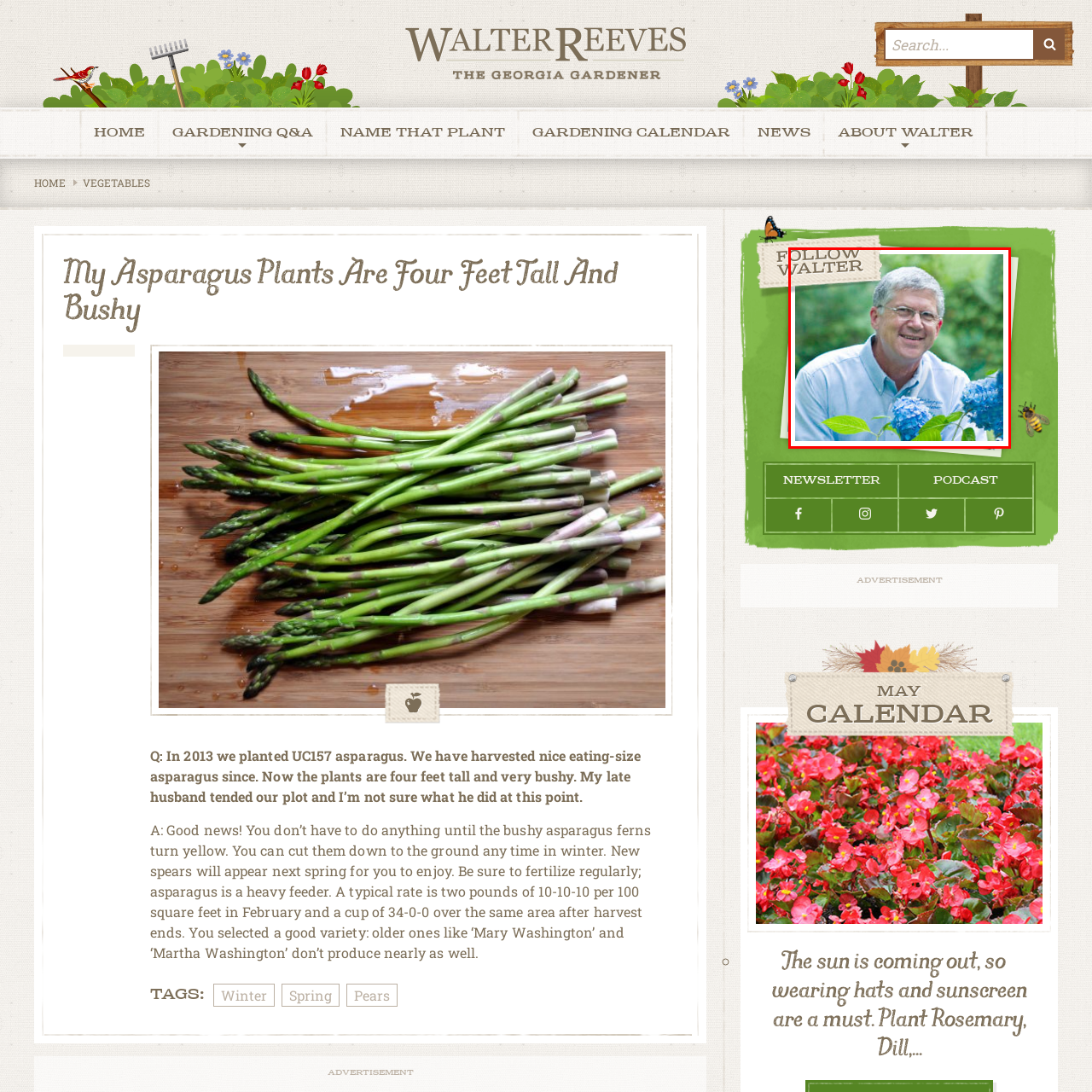Analyze the image highlighted by the red bounding box and give a one-word or phrase answer to the query: What is the dominant color of the flowers?

Blue